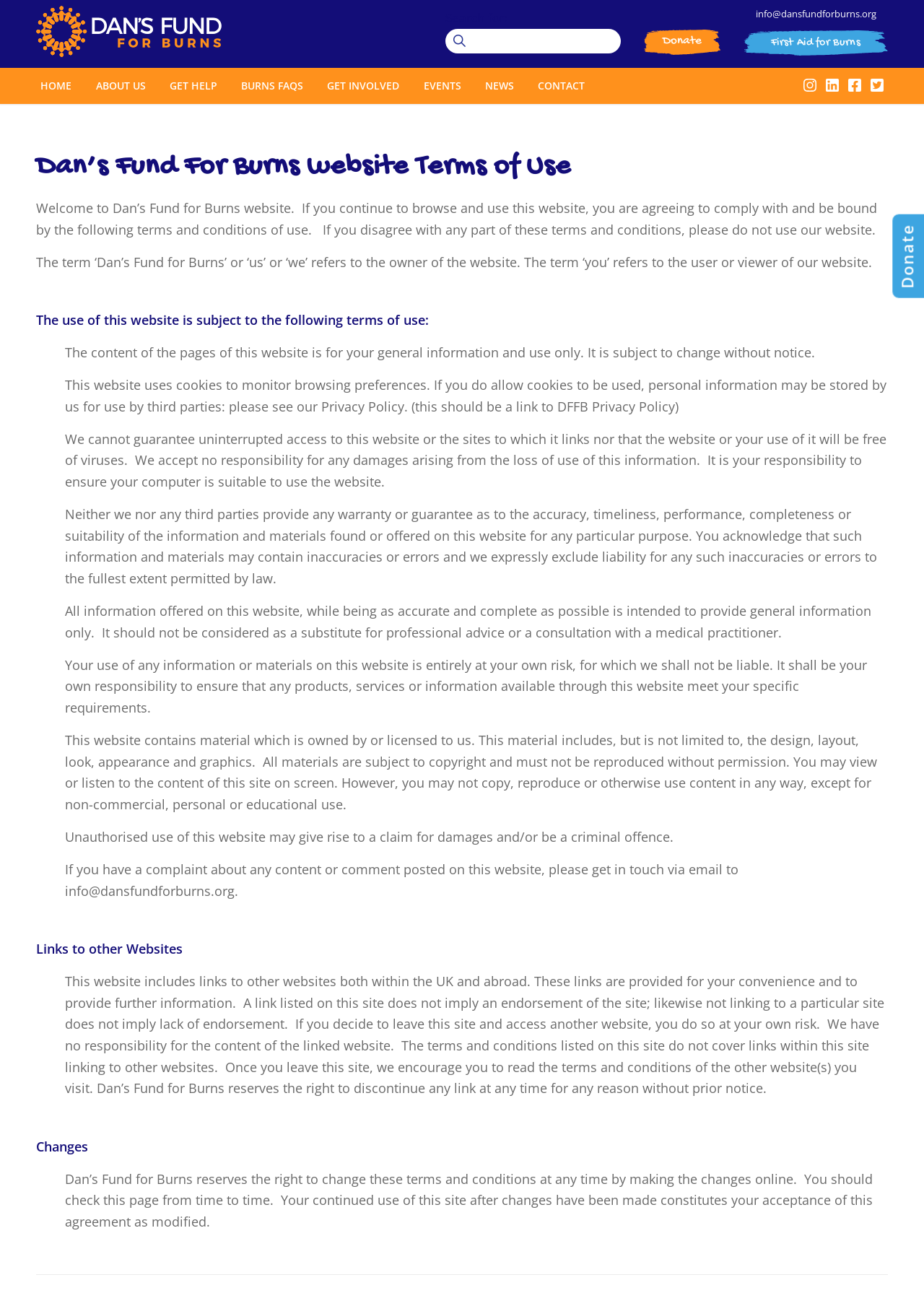Can I reproduce the content of this website? Look at the image and give a one-word or short phrase answer.

No